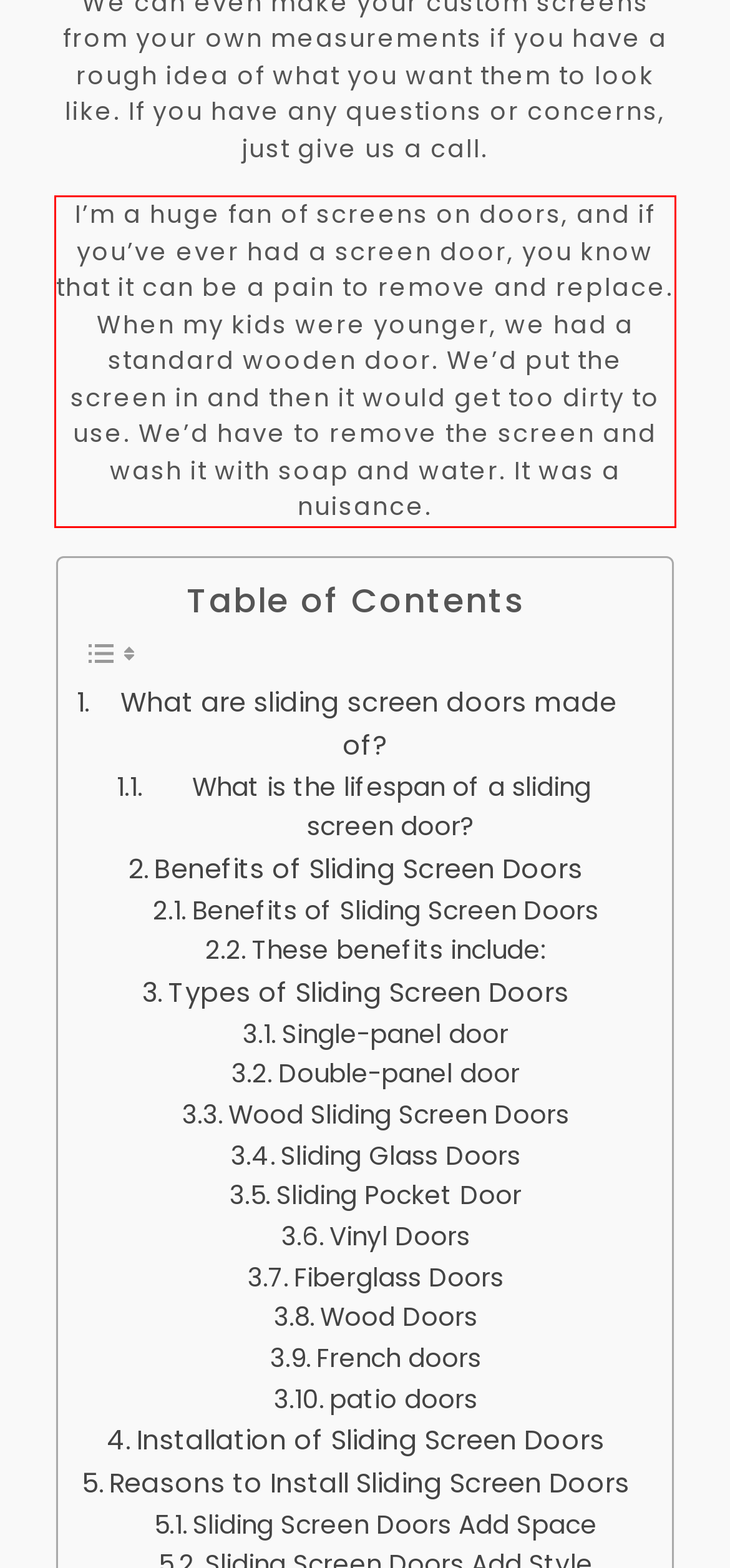Please recognize and transcribe the text located inside the red bounding box in the webpage image.

I’m a huge fan of screens on doors, and if you’ve ever had a screen door, you know that it can be a pain to remove and replace. When my kids were younger, we had a standard wooden door. We’d put the screen in and then it would get too dirty to use. We’d have to remove the screen and wash it with soap and water. It was a nuisance.